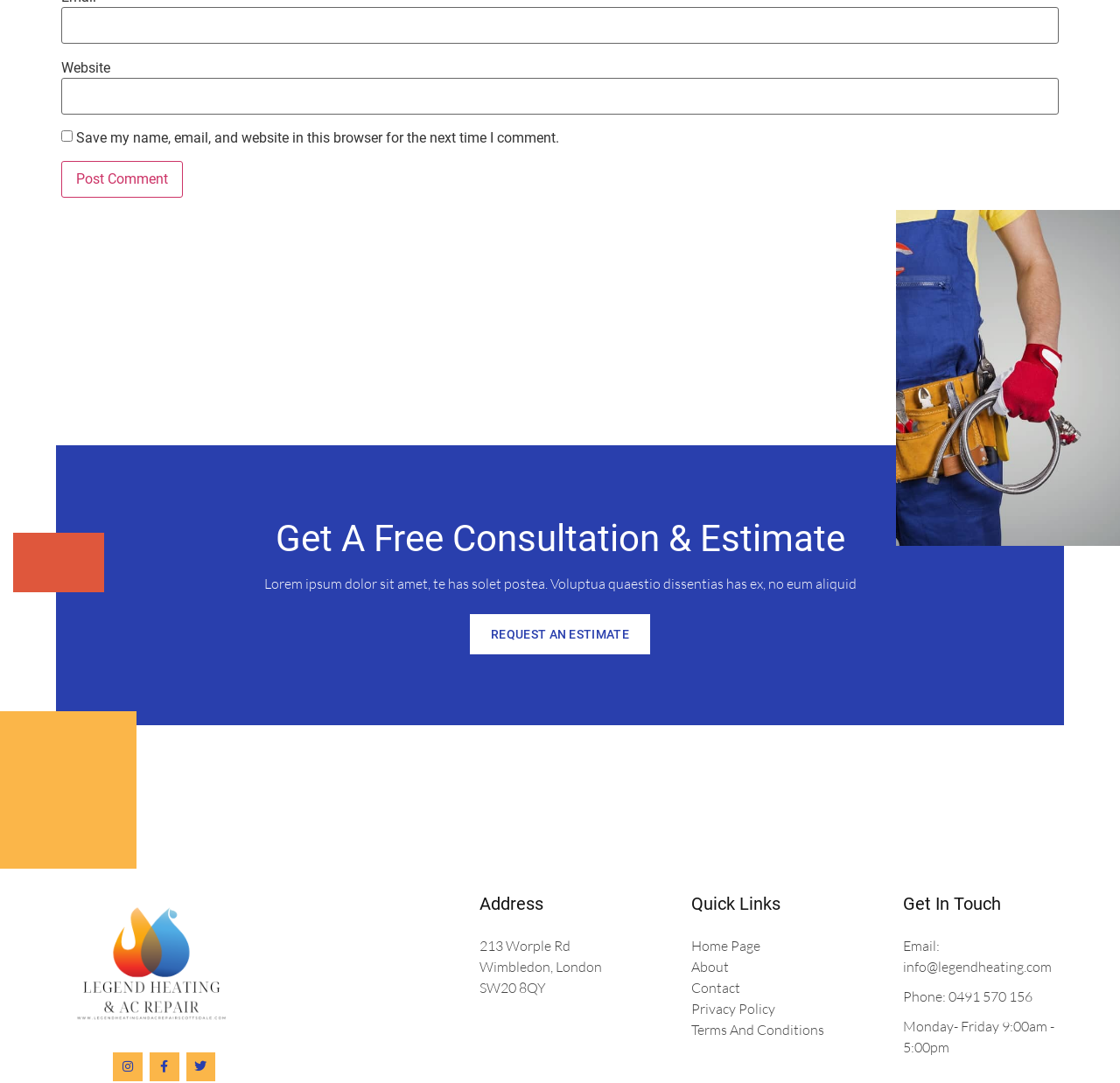Given the description: "parent_node: Email * aria-describedby="email-notes" name="email"", determine the bounding box coordinates of the UI element. The coordinates should be formatted as four float numbers between 0 and 1, [left, top, right, bottom].

[0.055, 0.007, 0.945, 0.041]